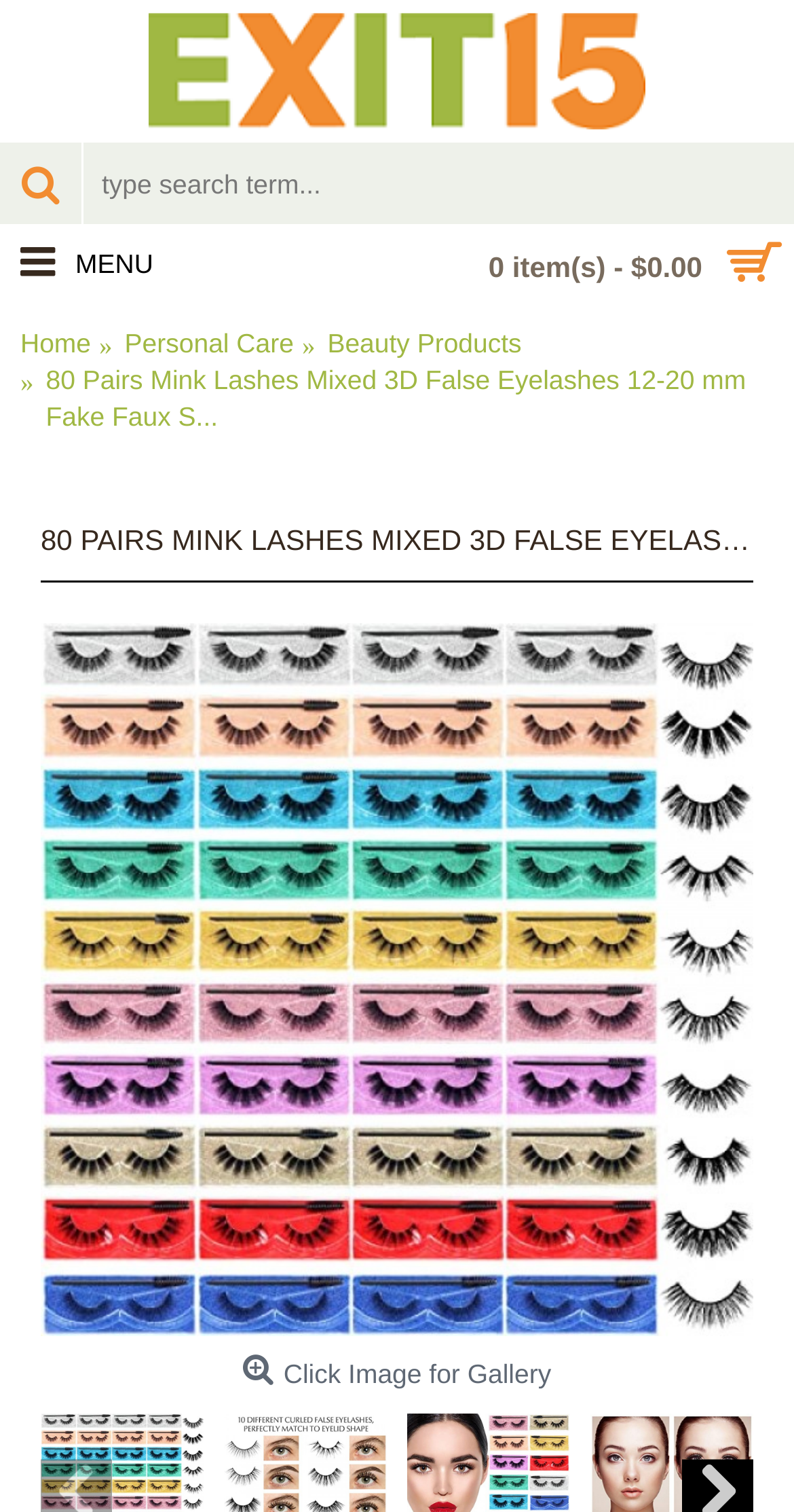Predict the bounding box coordinates for the UI element described as: "name="search" placeholder="type search term..."". The coordinates should be four float numbers between 0 and 1, presented as [left, top, right, bottom].

[0.0, 0.094, 1.0, 0.148]